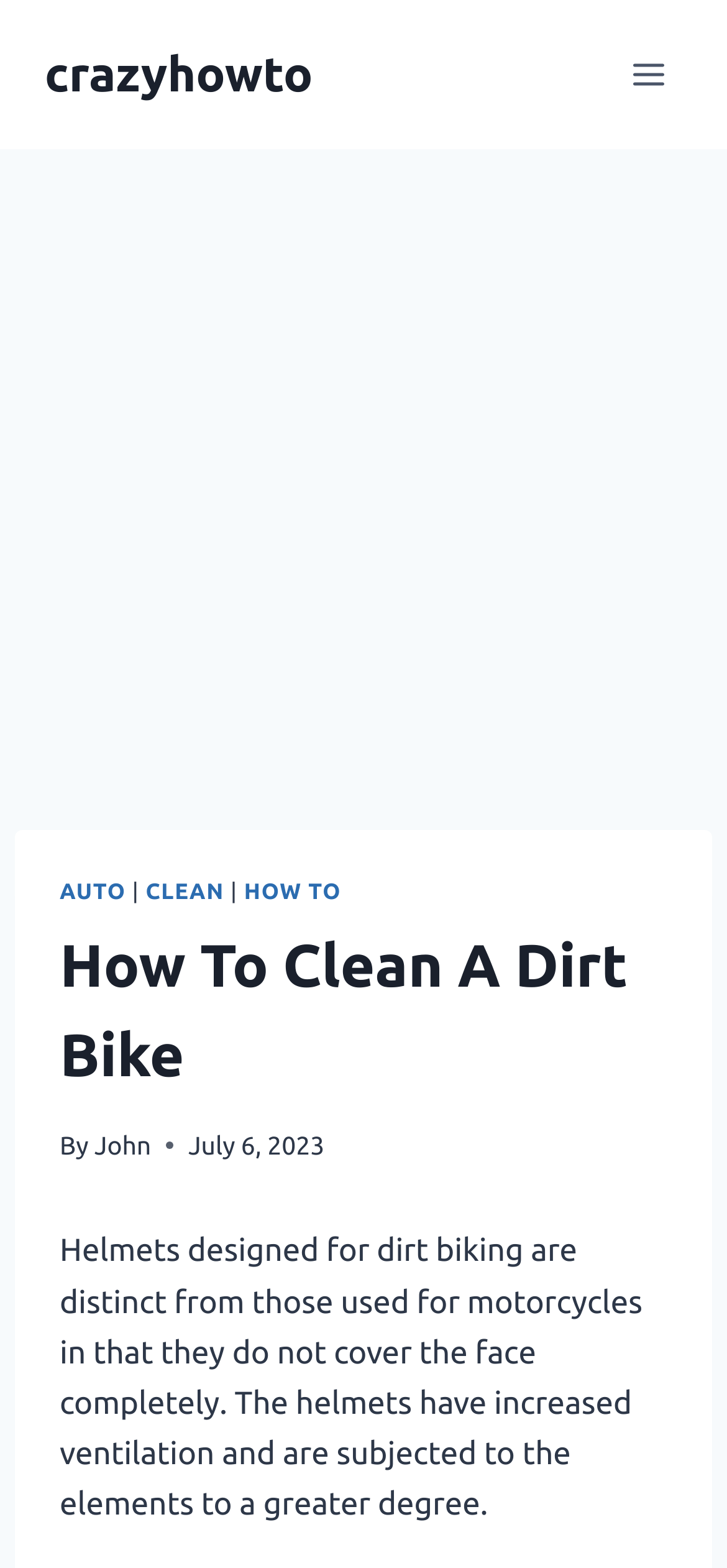Locate the primary headline on the webpage and provide its text.

How To Clean A Dirt Bike